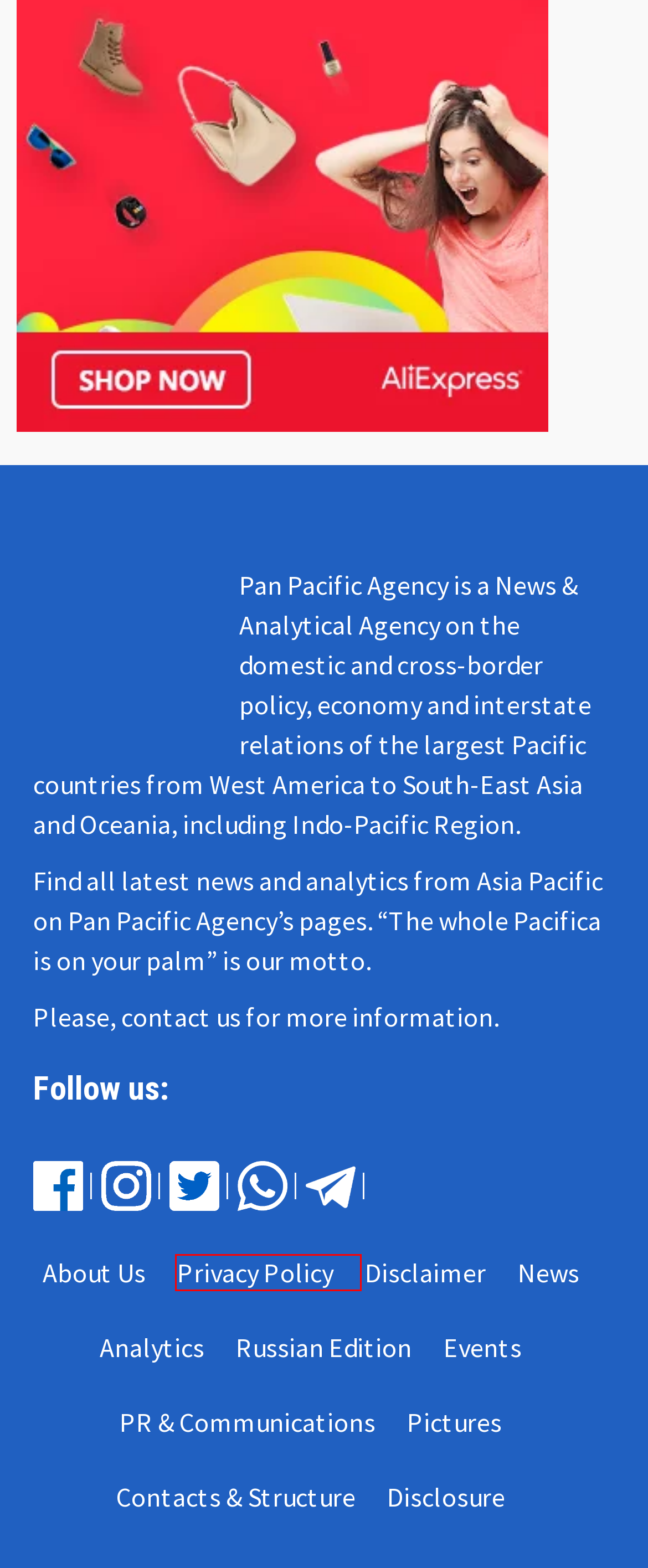Look at the screenshot of the webpage and find the element within the red bounding box. Choose the webpage description that best fits the new webpage that will appear after clicking the element. Here are the candidates:
A. Disclaimer – Pan Pacific Agency
B. News – Pan Pacific Agency
C. Events – Pan Pacific Agency
D. Russian Edition – Pan Pacific Agency
E. PR & Communications – Pan Pacific Agency
F. Whats with our pics? – Pan Pacific Agency
G. Privacy Policy – Pan Pacific Agency
H. Disclosure – Pan Pacific Agency

G